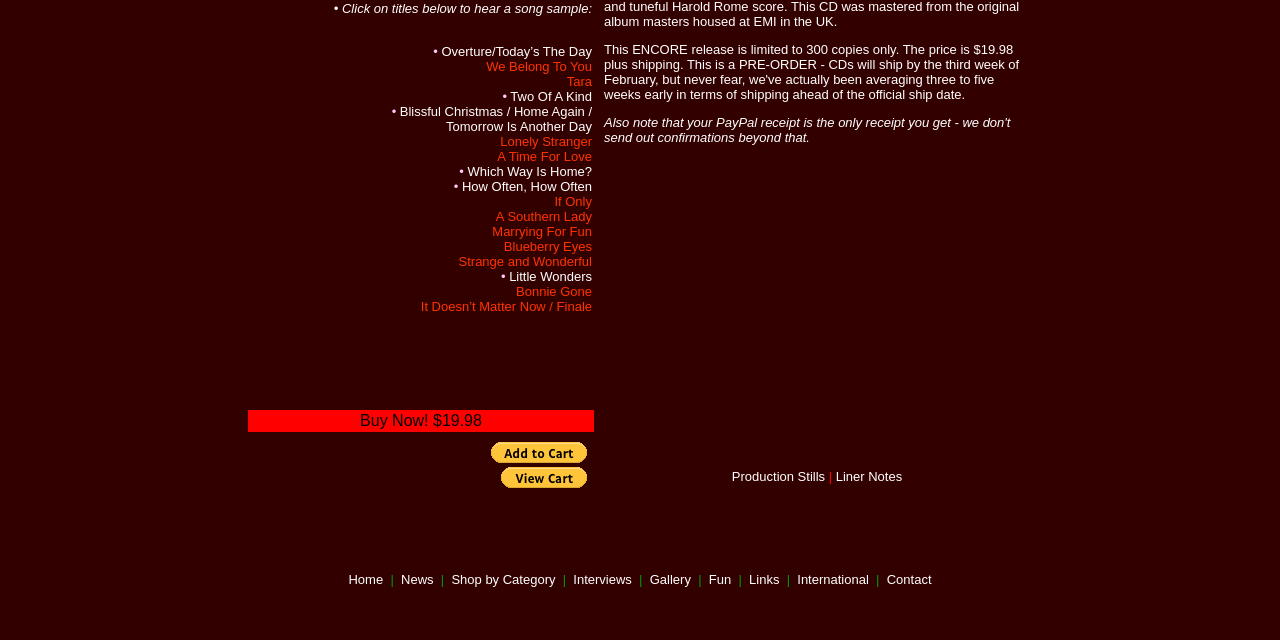Please find the bounding box for the following UI element description. Provide the coordinates in (top-left x, top-left y, bottom-right x, bottom-right y) format, with values between 0 and 1: International

[0.623, 0.894, 0.679, 0.917]